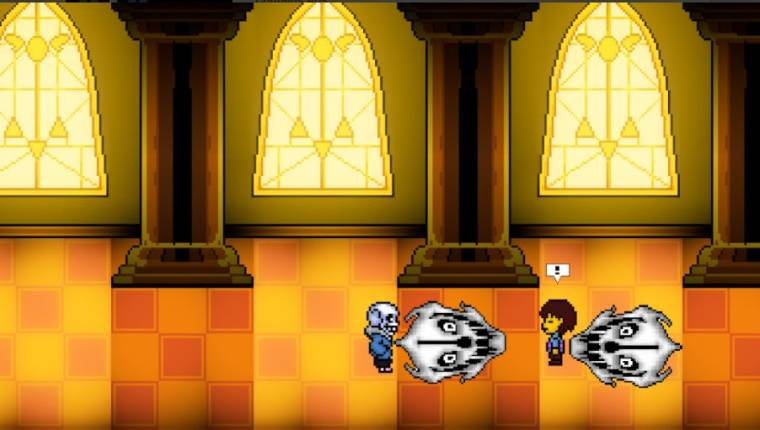Please give a concise answer to this question using a single word or phrase: 
What is the purpose of the speech bubble above the character?

Indicates readiness for interaction